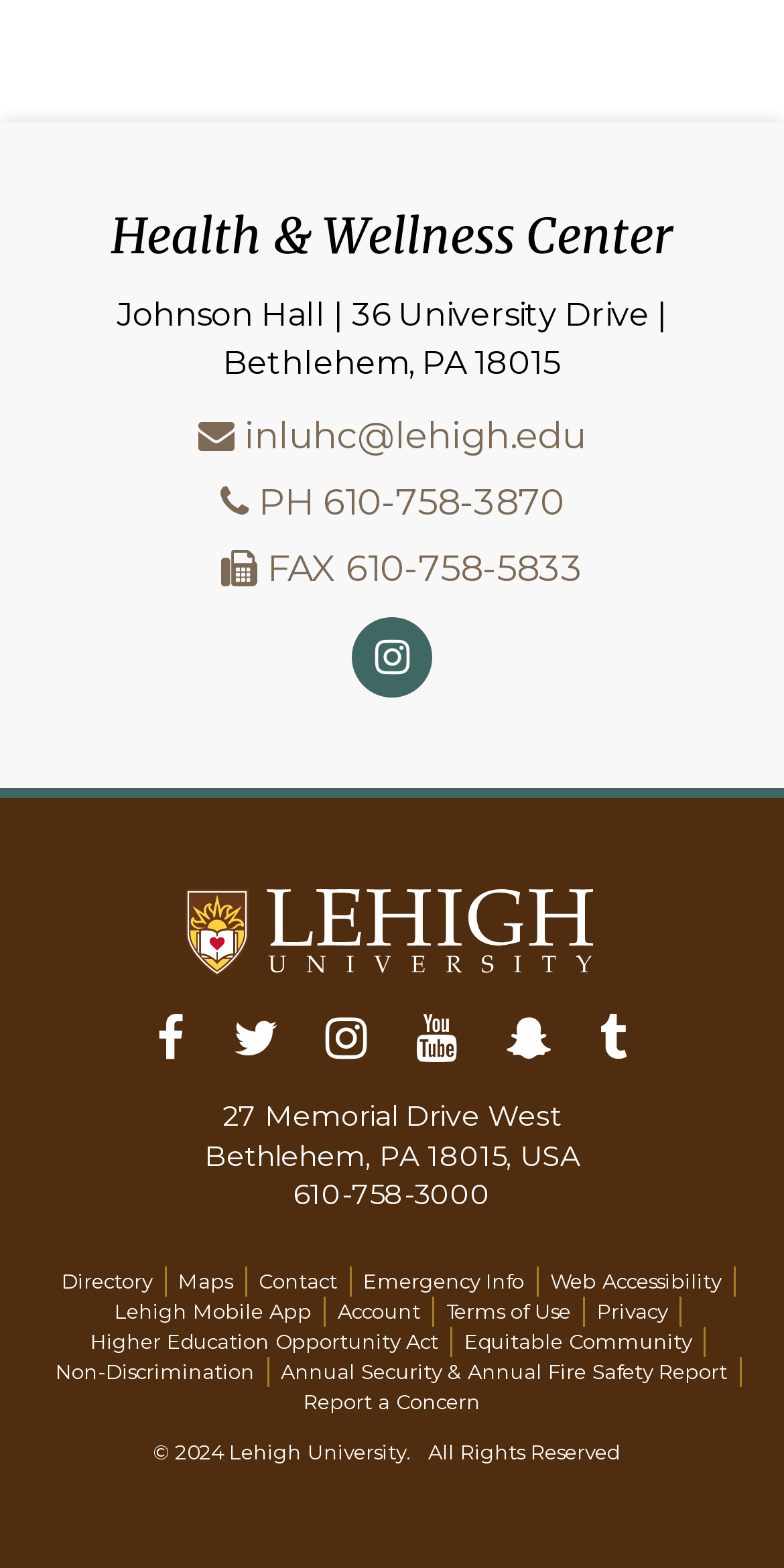What is the phone number of the center?
Use the information from the screenshot to give a comprehensive response to the question.

The phone number of the center can be found in the link element with the text ' PH 610-758-3870' located at the top of the webpage.